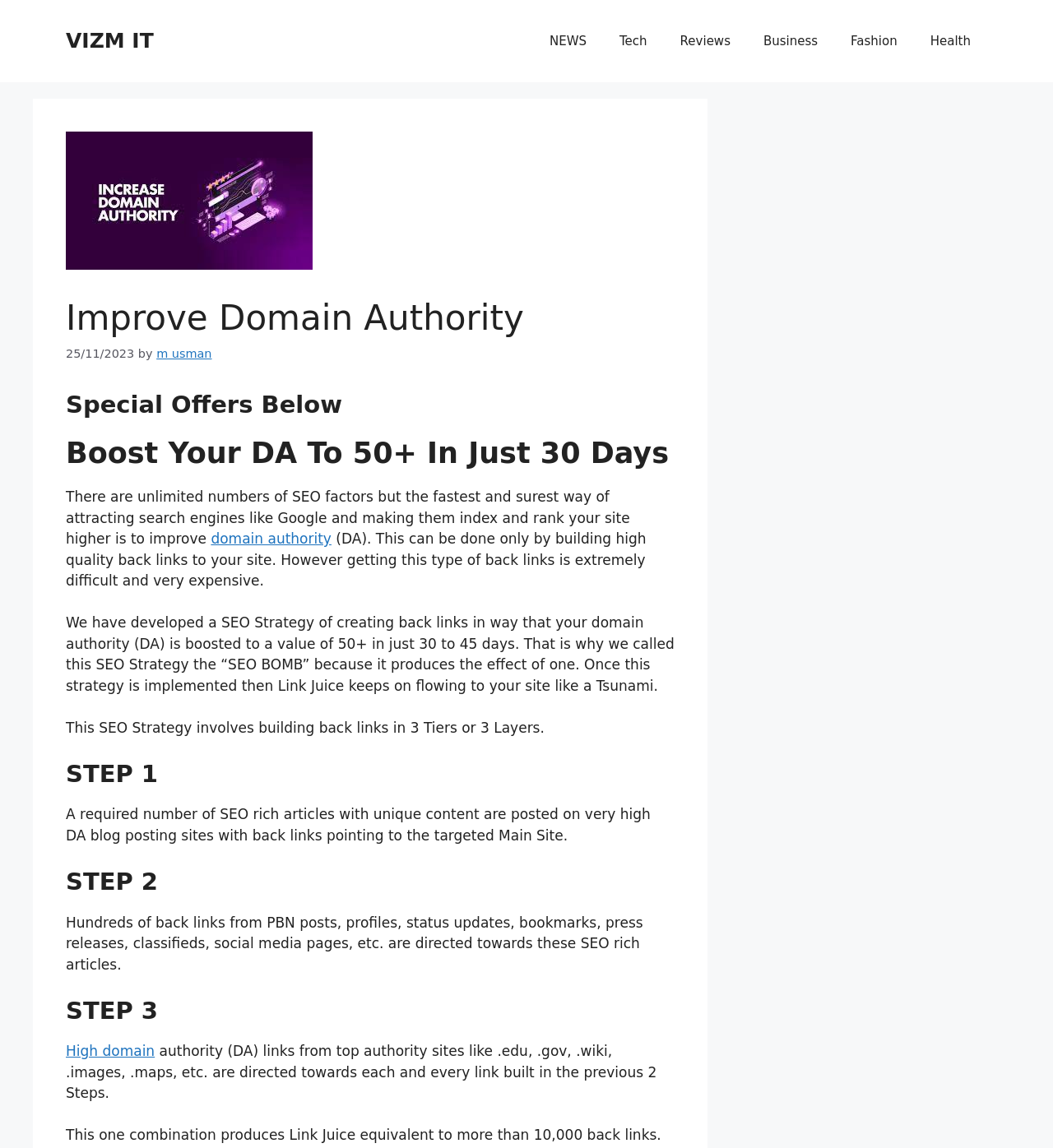Can you find the bounding box coordinates for the element to click on to achieve the instruction: "Click on VIZM IT"?

[0.062, 0.025, 0.146, 0.046]